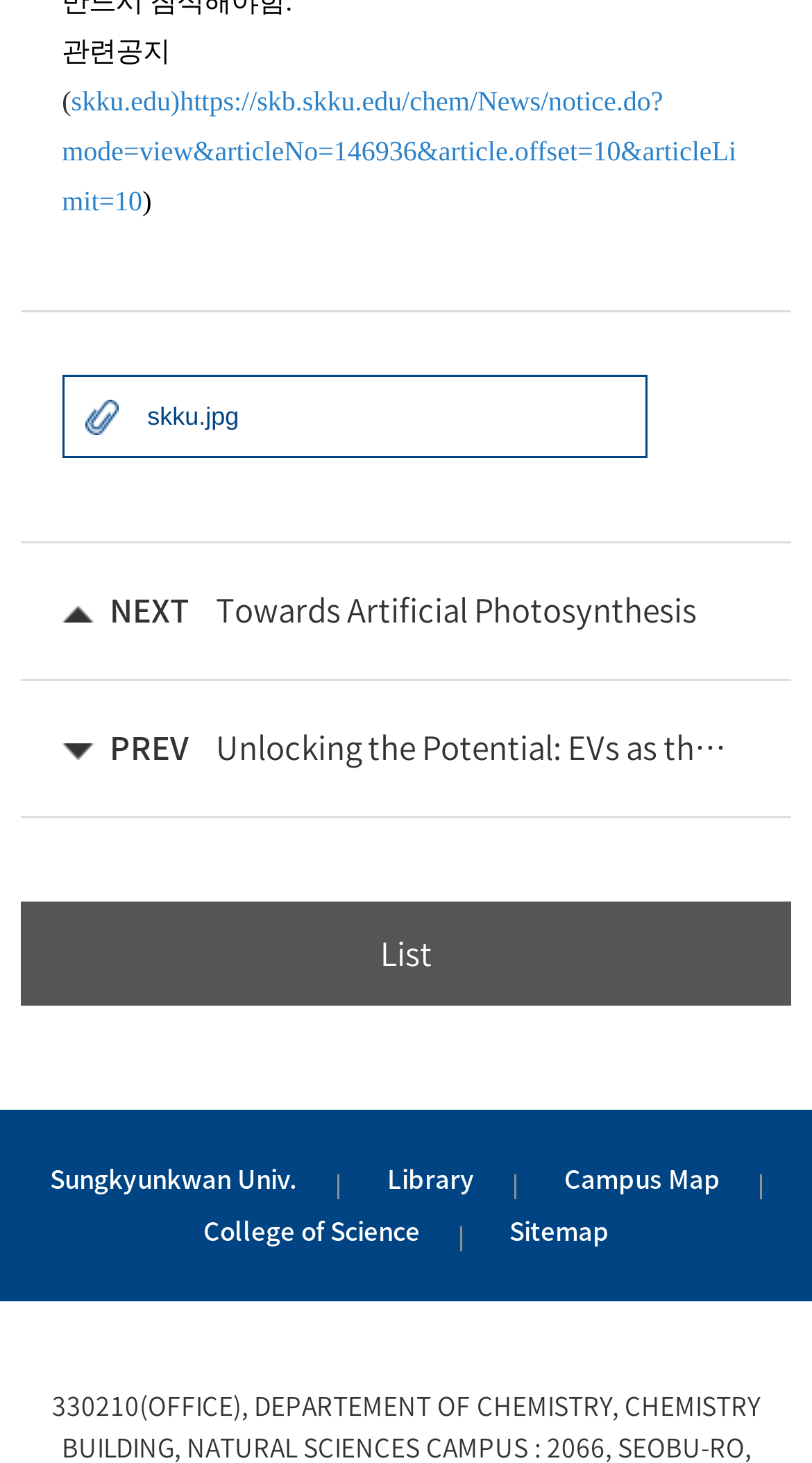Find the bounding box coordinates of the element's region that should be clicked in order to follow the given instruction: "browse the list". The coordinates should consist of four float numbers between 0 and 1, i.e., [left, top, right, bottom].

[0.025, 0.616, 0.975, 0.688]